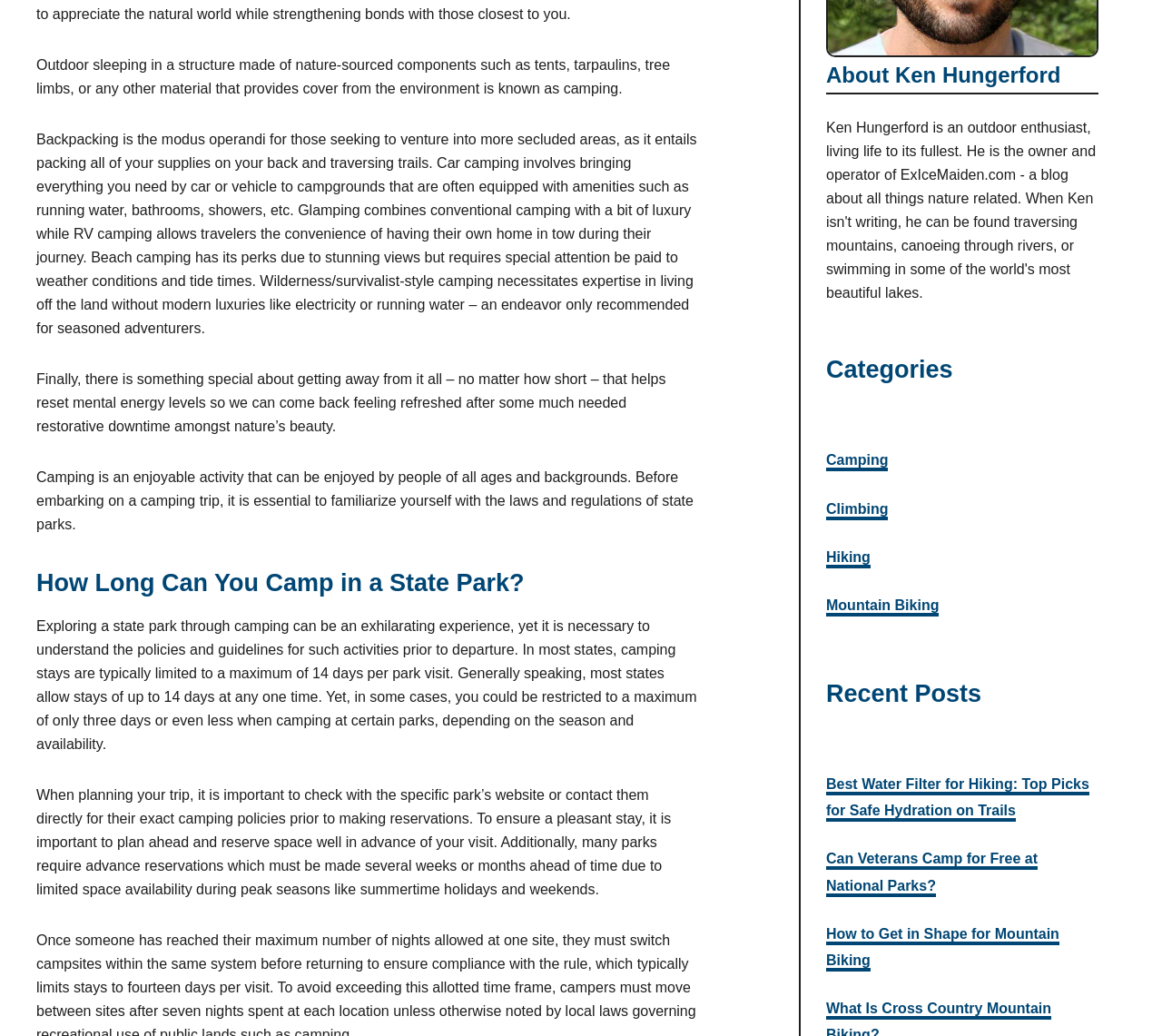Given the description of the UI element: "Mountain Biking", predict the bounding box coordinates in the form of [left, top, right, bottom], with each value being a float between 0 and 1.

[0.711, 0.577, 0.808, 0.595]